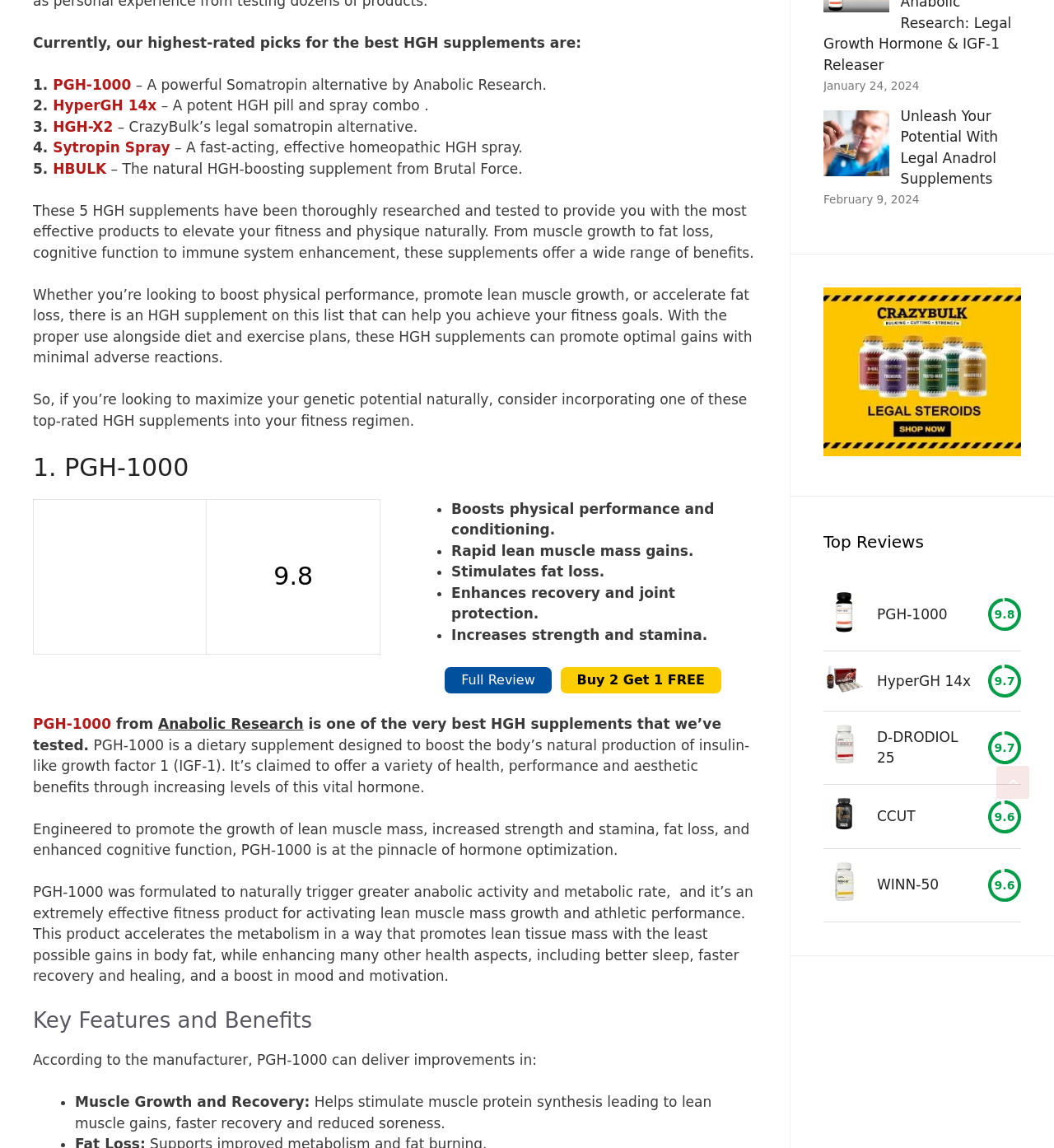Determine the bounding box coordinates of the UI element that matches the following description: "WINN-50". The coordinates should be four float numbers between 0 and 1 in the format [left, top, right, bottom].

[0.832, 0.762, 0.891, 0.78]